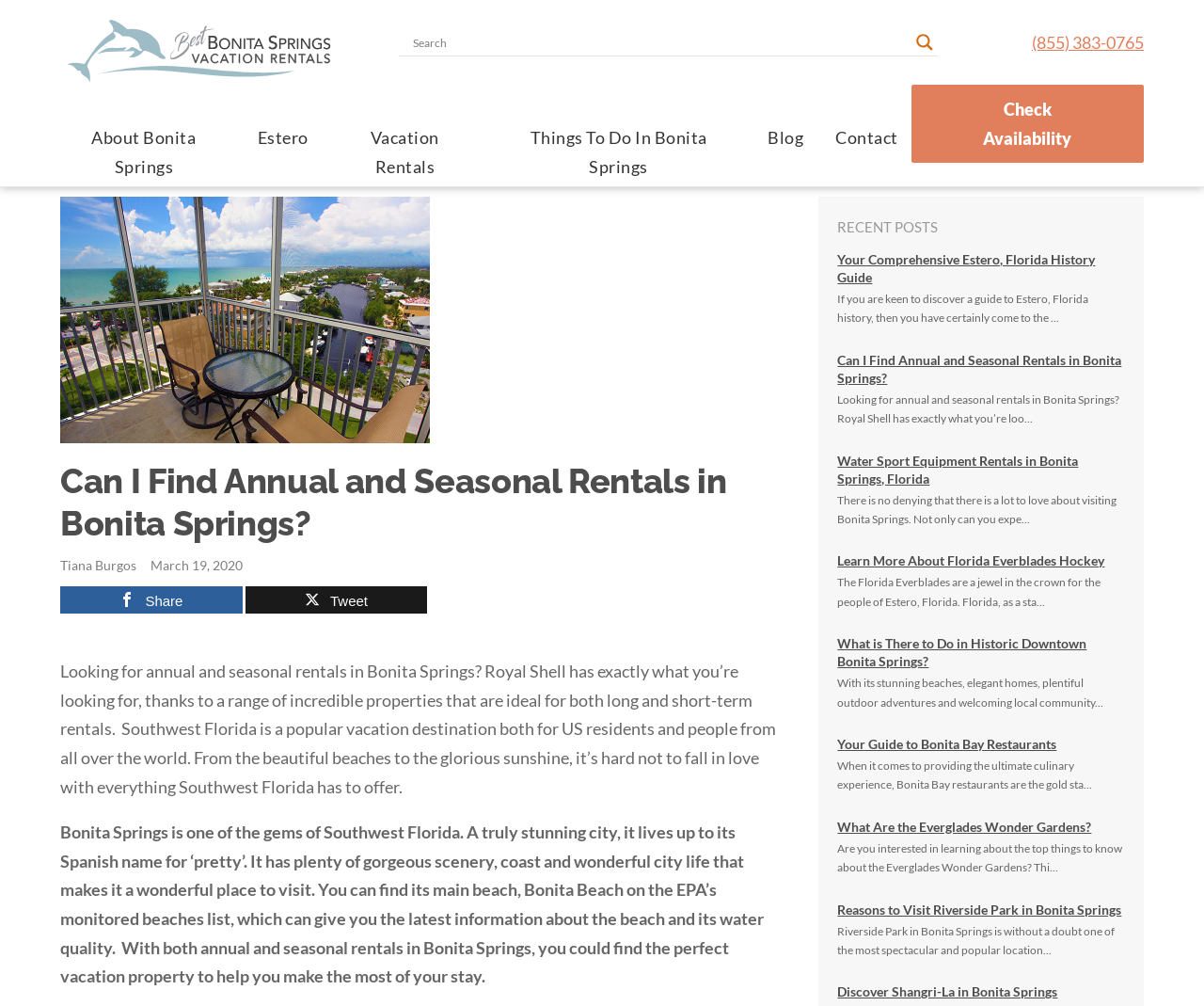Answer the following query with a single word or phrase:
What is the name of the city described as 'pretty'?

Bonita Springs